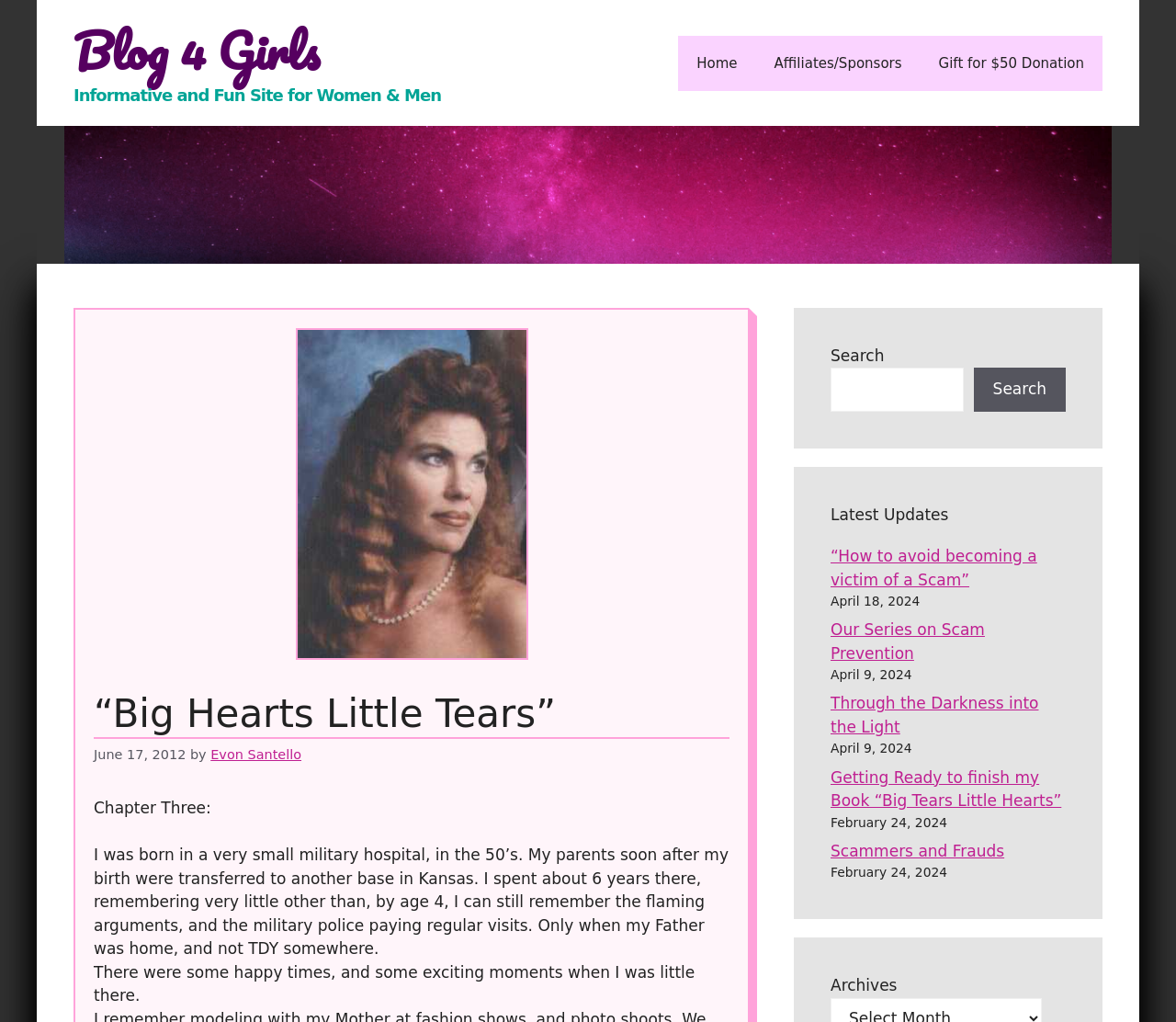Summarize the webpage with intricate details.

The webpage is a blog titled "Big Hearts Little Tears" – Blog 4 Girls. At the top, there is a banner with a link to the blog's homepage and a brief description of the site as "Informative and Fun Site for Women & Men". Below the banner, there is a primary navigation menu with links to "Home", "Affiliates/Sponsors", and "Gift for $50 Donation".

The main content area is divided into two sections. On the left, there is a header with the blog title "“Big Hearts Little Tears”" and a timestamp "June 17, 2012". Below the header, there is a blog post with a title "Chapter Three:" and a lengthy text describing the author's childhood experiences.

On the right side, there is a complementary section with a search bar and a "Latest Updates" section. The search bar has a label "Search" and a search box with a search button. The "Latest Updates" section lists several links to recent blog posts, each with a title and a timestamp. The posts are titled "“How to avoid becoming a victim of a Scam”", "Our Series on Scam Prevention", "Through the Darkness into the Light", "Getting Ready to finish my Book “Big Tears Little Hearts”", and "Scammers and Frauds". The timestamps range from February 24, 2024, to April 18, 2024. At the bottom of the "Latest Updates" section, there is a link to "Archives".